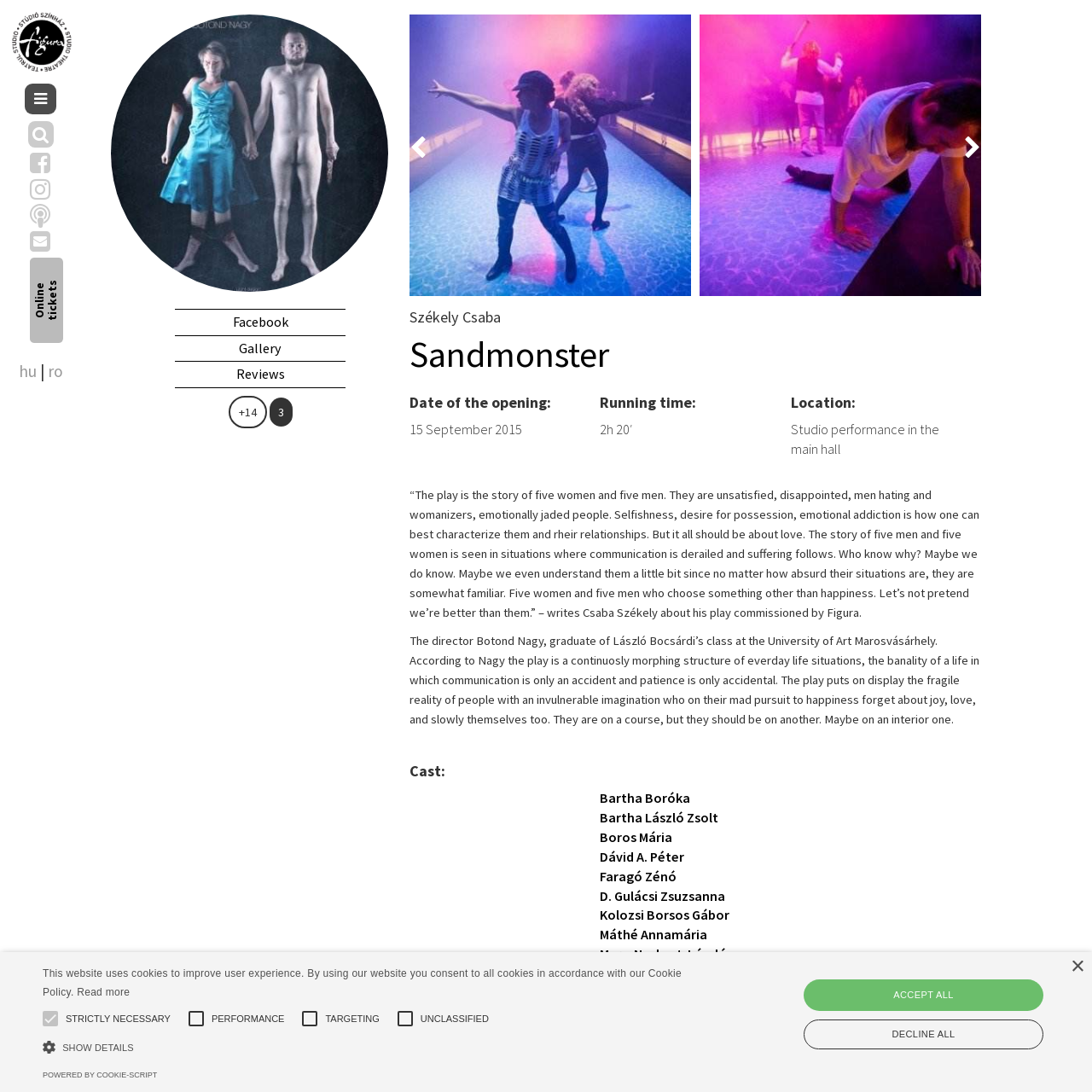Provide an extensive and detailed caption for the image section enclosed by the red boundary.

The image features a simple and clean design of a logo, which is likely associated with "Figura Studio Theater" and its production "Sandmonster." The logo's minimalist aesthetic reflects the theater's focus on artistic expression, capturing the audience's attention with its straightforward yet impactful visual identity. This emblem is prominently displayed, conveying the essence of the theater's brand and mission to engage viewers in compelling performances. The graphic serves as a crucial element in promoting the theater's identity while inviting audiences to explore its offerings.